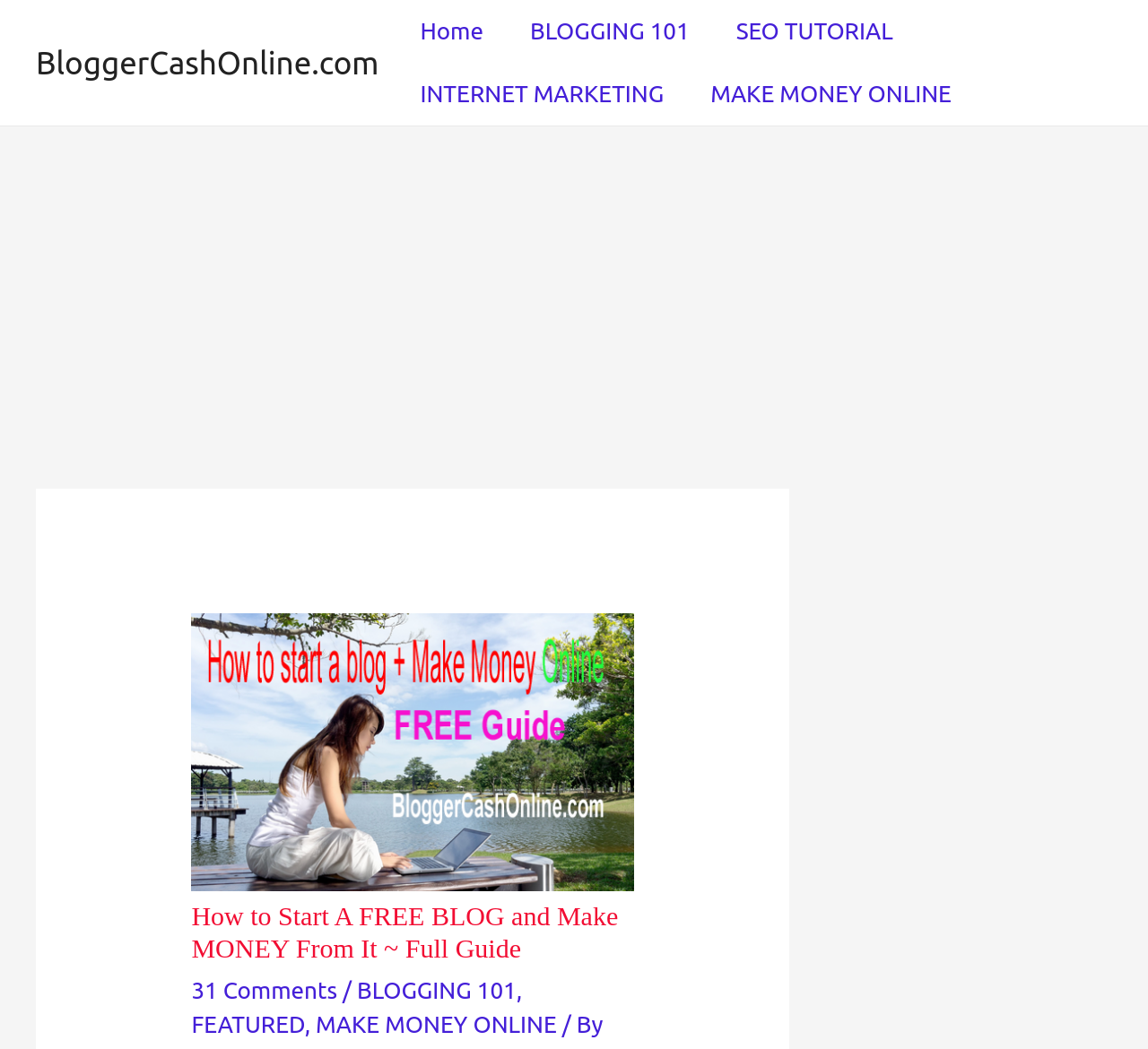Present a detailed account of what is displayed on the webpage.

The webpage is about starting a blog for free and making money online. At the top left, there is a link to "BloggerCashOnline.com". Below it, there is a navigation menu with five links: "Home", "BLOGGING 101", "SEO TUTORIAL", "INTERNET MARKETING", and "MAKE MONEY ONLINE". 

On the main content area, there is an advertisement iframe that takes up most of the width. Within the iframe, there is an image related to starting a blog and making money online, followed by a heading that reads "How to Start A FREE BLOG and Make MONEY From It ~ Full Guide". Below the heading, there are links to "31 Comments" and several categories, including "BLOGGING 101" and "MAKE MONEY ONLINE", separated by commas. The author's name is also mentioned, but not explicitly stated.